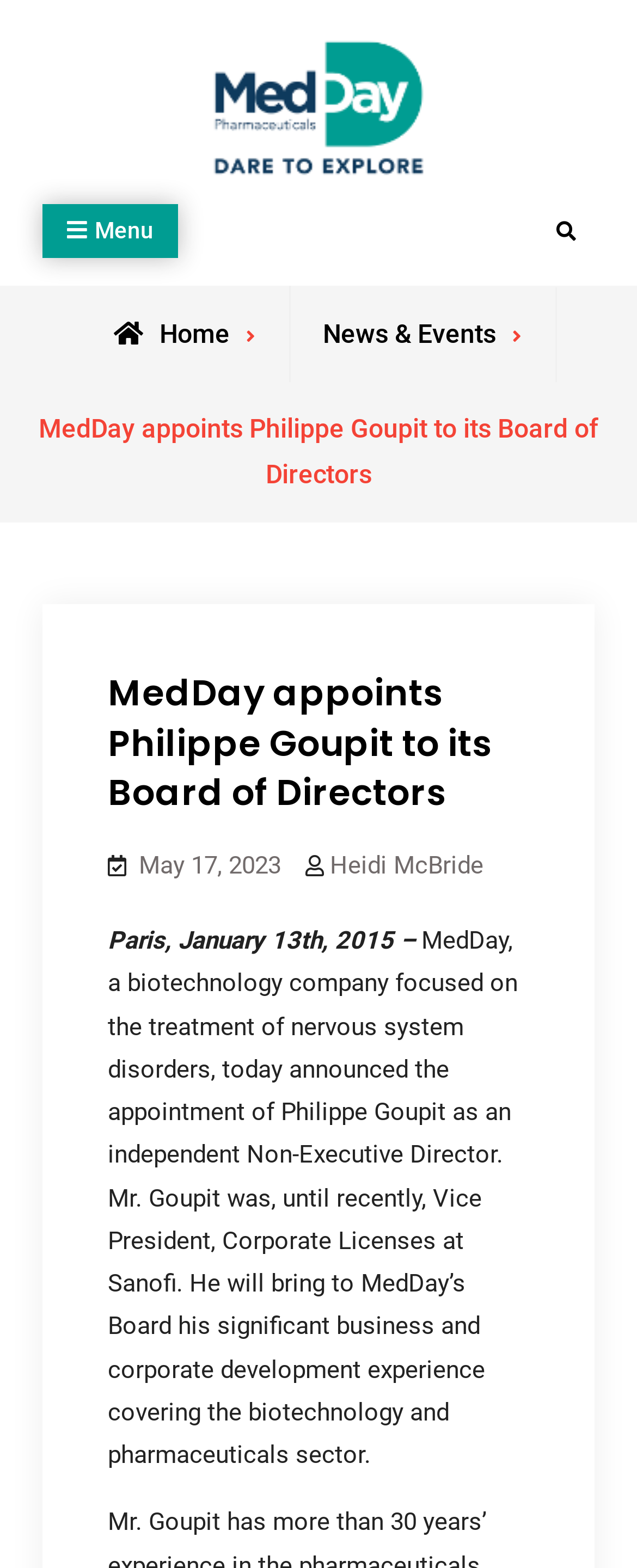Locate the bounding box coordinates of the area that needs to be clicked to fulfill the following instruction: "read more about May 17, 2023 news". The coordinates should be in the format of four float numbers between 0 and 1, namely [left, top, right, bottom].

[0.218, 0.542, 0.441, 0.561]